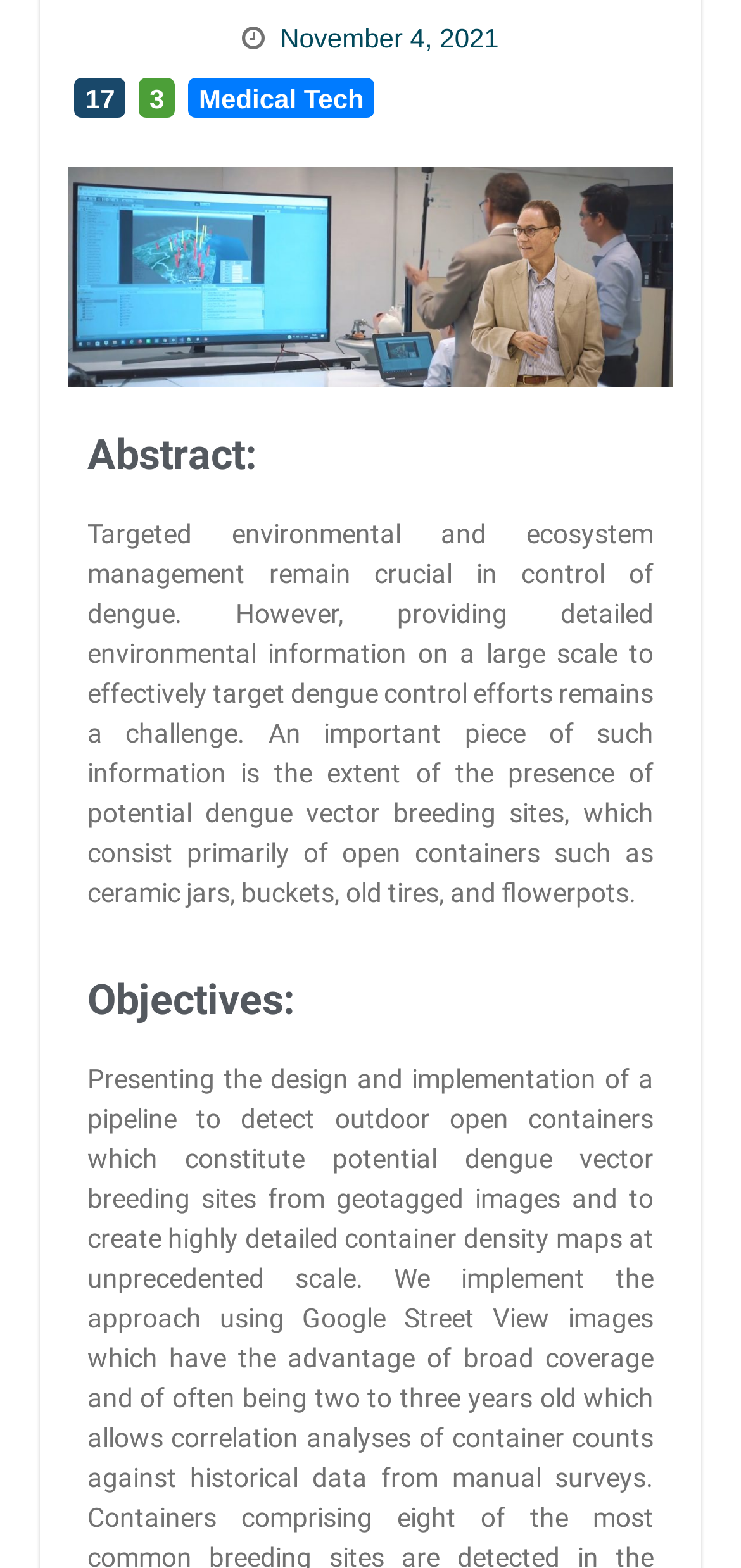Calculate the bounding box coordinates of the UI element given the description: "17".

[0.092, 0.053, 0.178, 0.072]